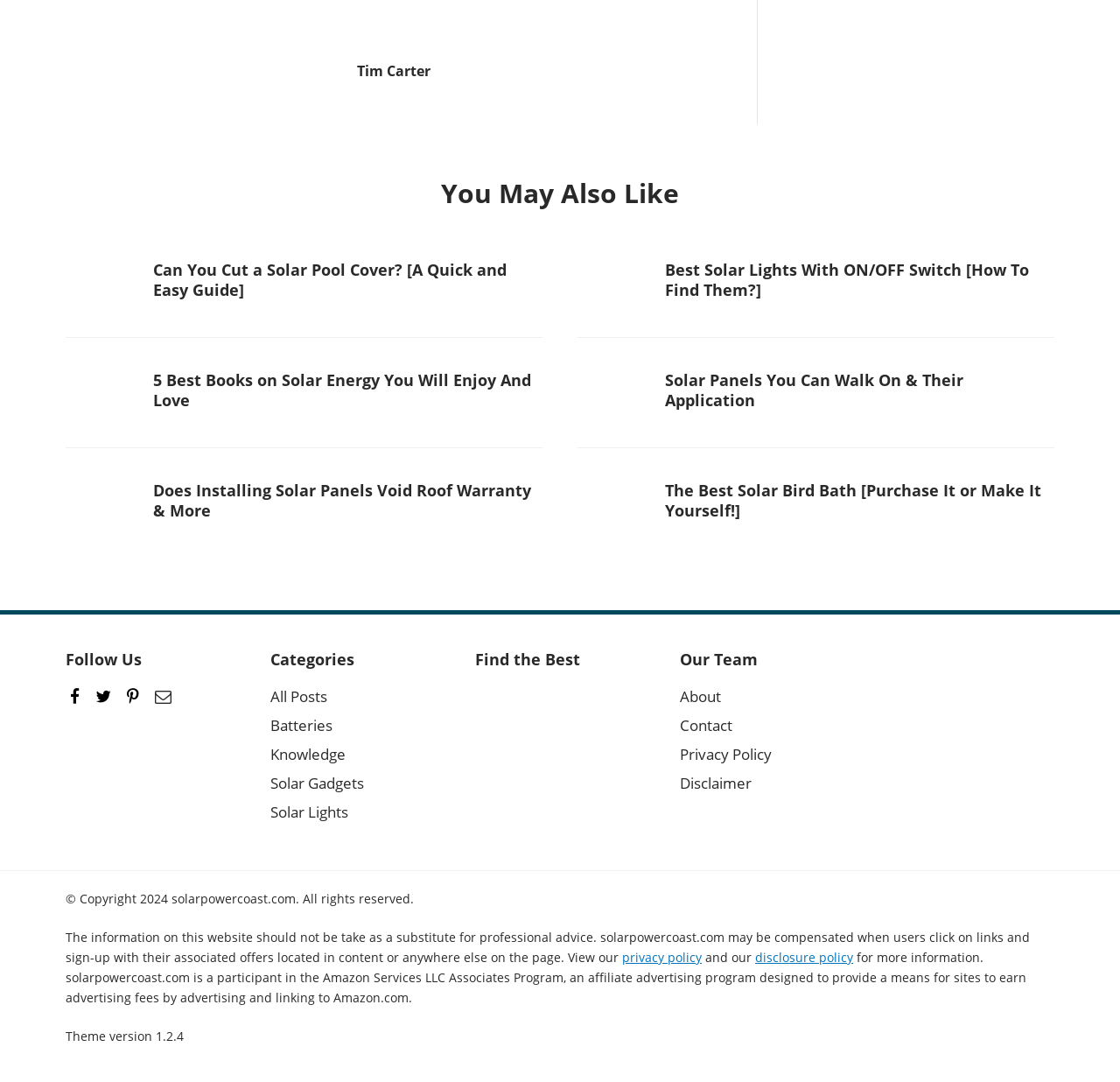Please give a succinct answer to the question in one word or phrase:
What is the title of the first recommended article?

Can You Cut a Solar Pool Cover?